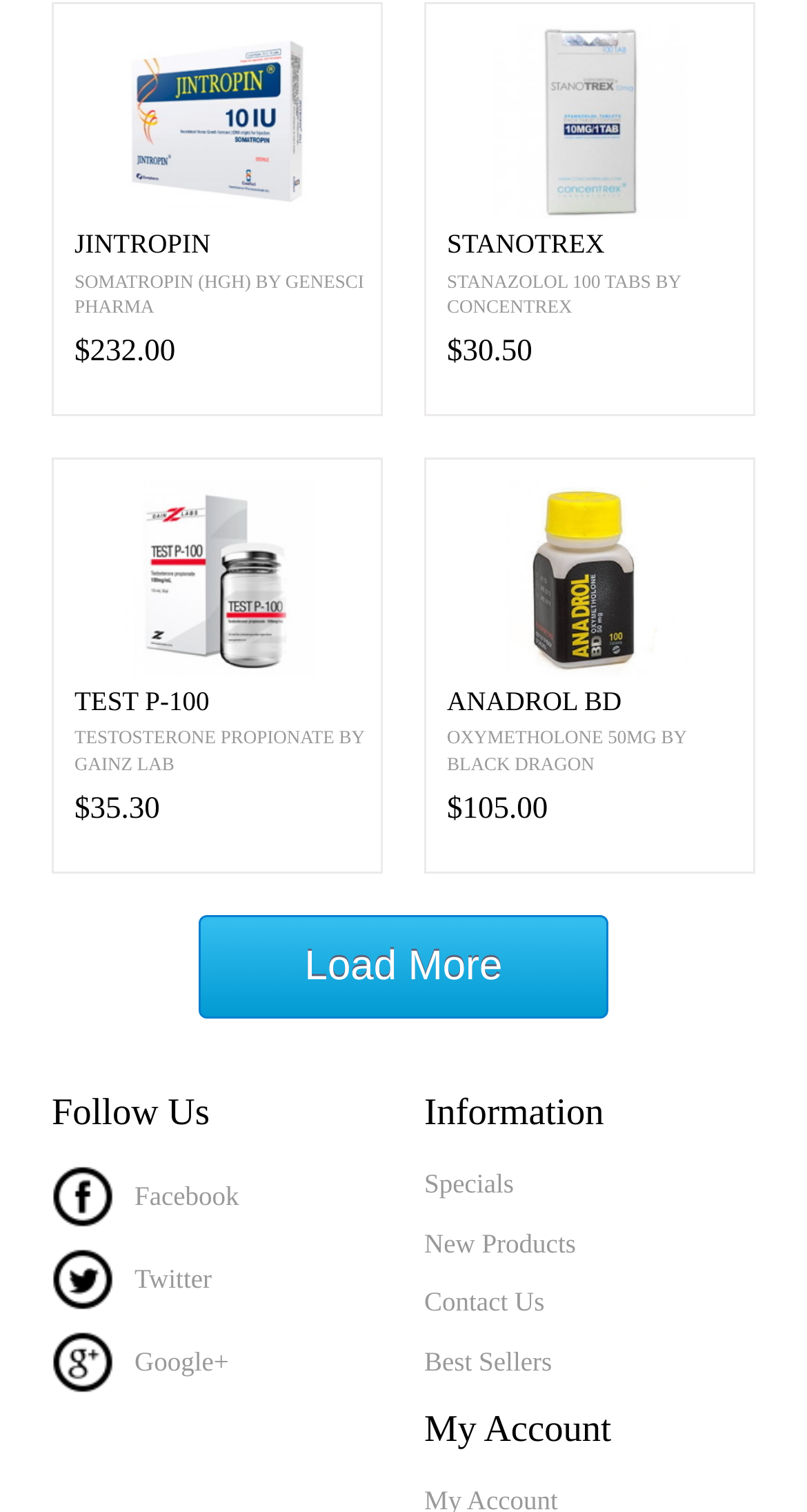How much does TEST P-100 cost?
Answer the question with as much detail as you can, using the image as a reference.

The price of TEST P-100 is found in the heading element with the text '$35.30', which is located below the product name and description.